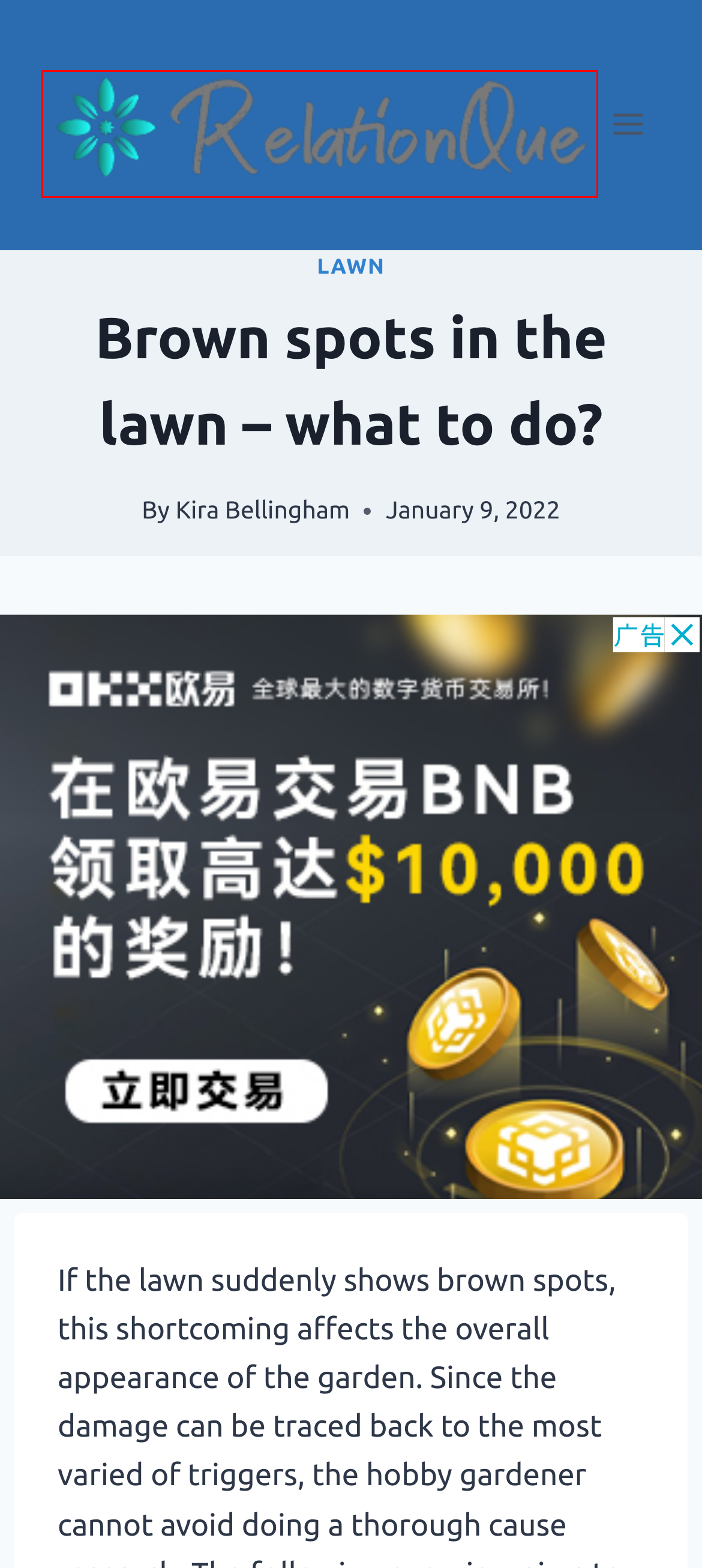You have a screenshot of a webpage with a red rectangle bounding box. Identify the best webpage description that corresponds to the new webpage after clicking the element within the red bounding box. Here are the candidates:
A. Cutting a hibiscus hedge: when and how? - RelationQue
B. lawn - RelationQue
C. When to scarify the lawn: 3 important rules - RelationQue
D. Cutting harlequin willow into a spherical shape: 5 tips - RelationQue
E. Lawn fertilizer with weed killer - products and application - RelationQue
F. Recognize and treat pests on harlequin willow - RelationQue
G. Garden and Plant Magazine - Relationque.com
H. Contact Us - RelationQue

G